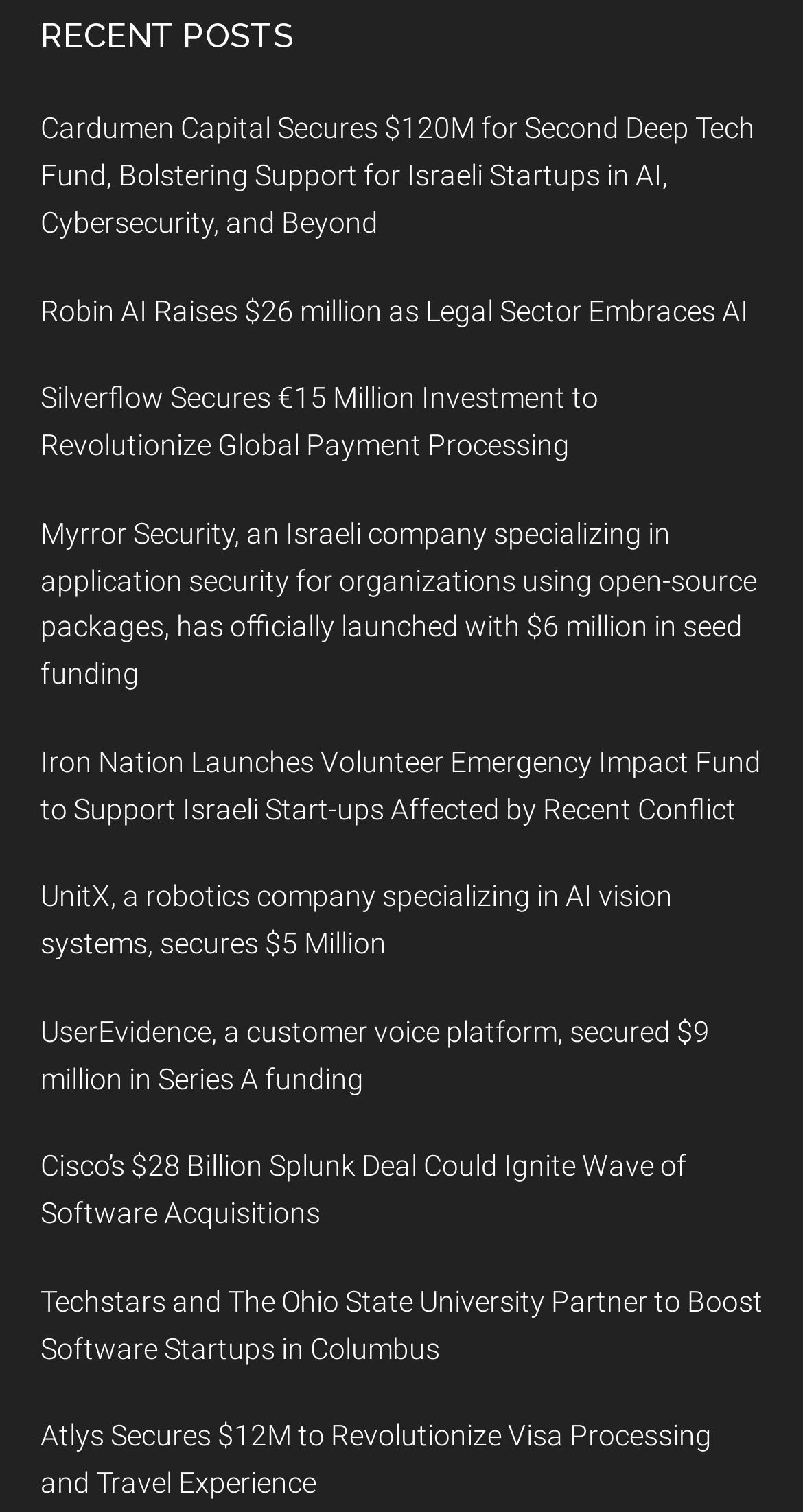Please respond in a single word or phrase: 
How much funding did Robin AI raise?

$26 million